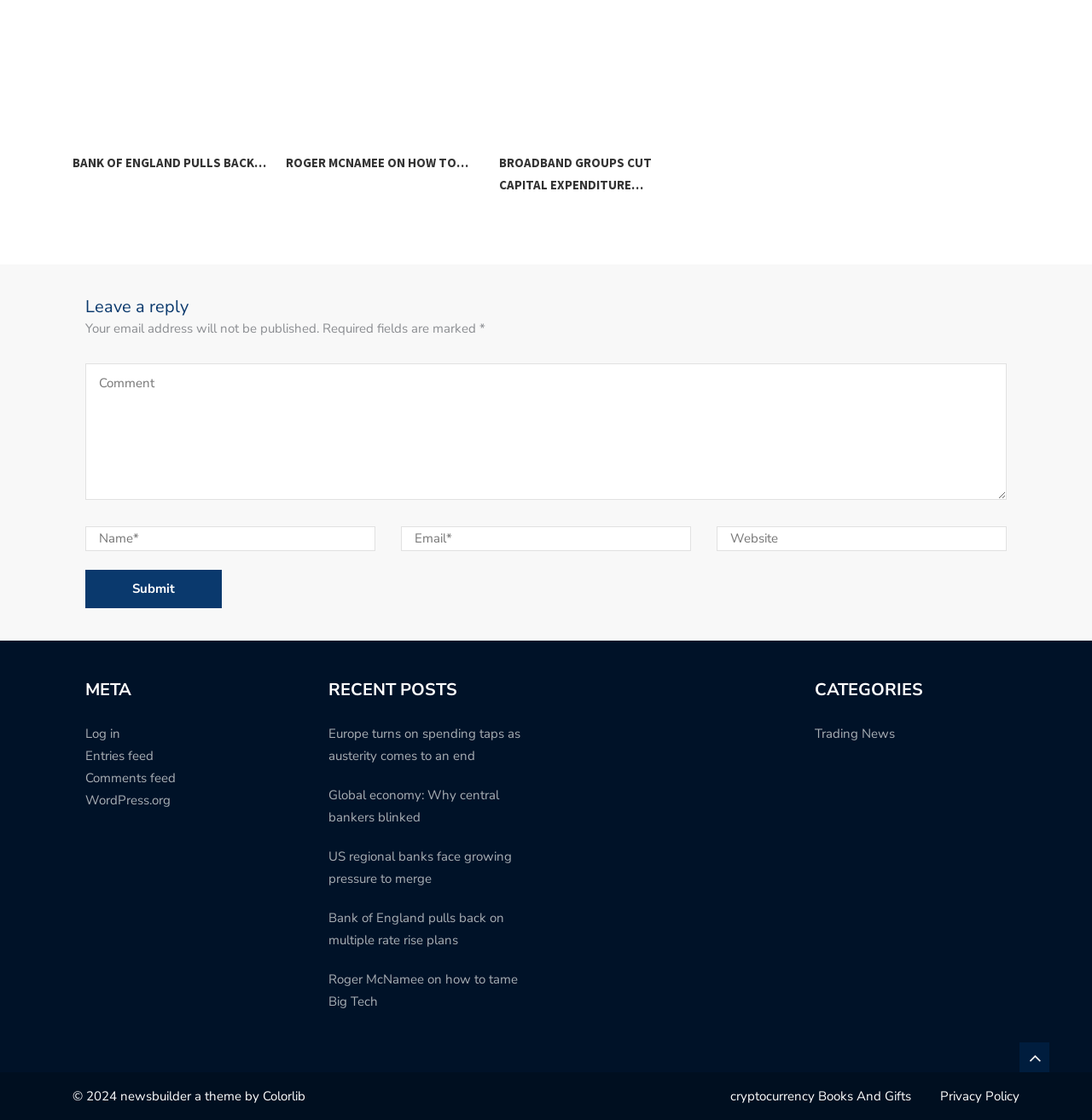Show me the bounding box coordinates of the clickable region to achieve the task as per the instruction: "Leave a reply".

[0.078, 0.263, 0.922, 0.286]